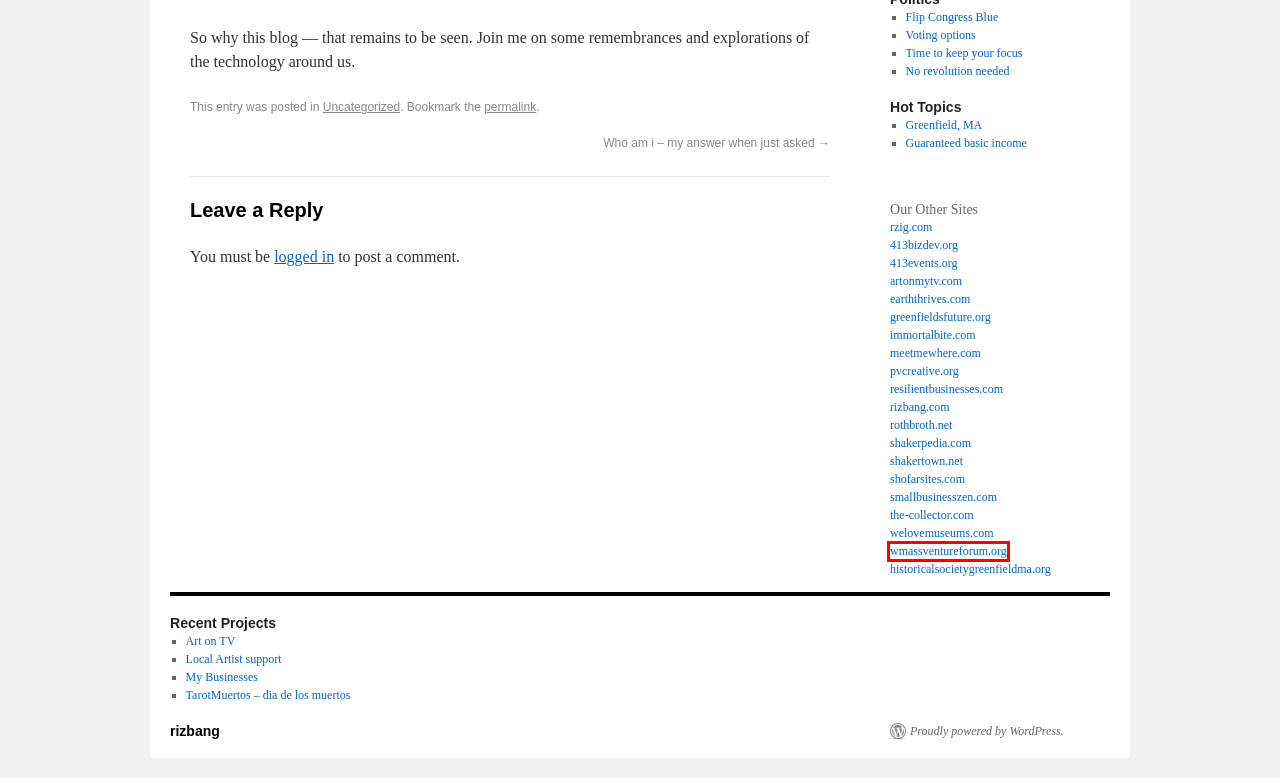Observe the provided screenshot of a webpage that has a red rectangle bounding box. Determine the webpage description that best matches the new webpage after clicking the element inside the red bounding box. Here are the candidates:
A. The Collector of Sticks
B. Log In ‹ rizbang — WordPress
C. Pioneer Valley Creative | Building the Creative Economy in the Pioneer Valley
D. Uncategorized | rizbang
E. wmass – Just another WordPress site
F. Events of all sorts in the 413 area | From the Valley Calender Project
G. What to do about Washington – Flip Congress Blue | rizbang
H. 413bizdev – Just another WordPress site

E